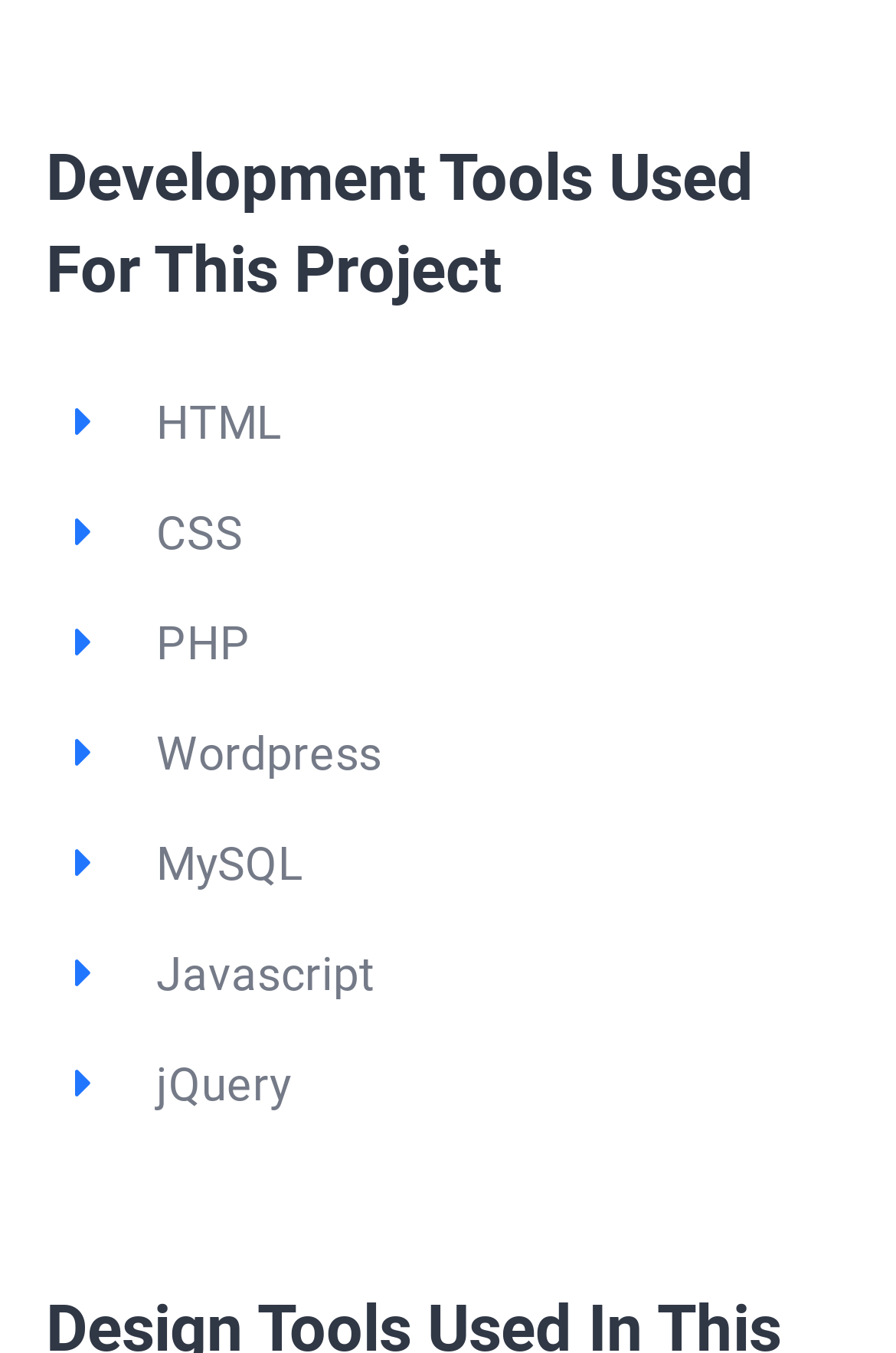Locate the bounding box of the user interface element based on this description: "SERVICES".

[0.0, 0.027, 1.0, 0.138]